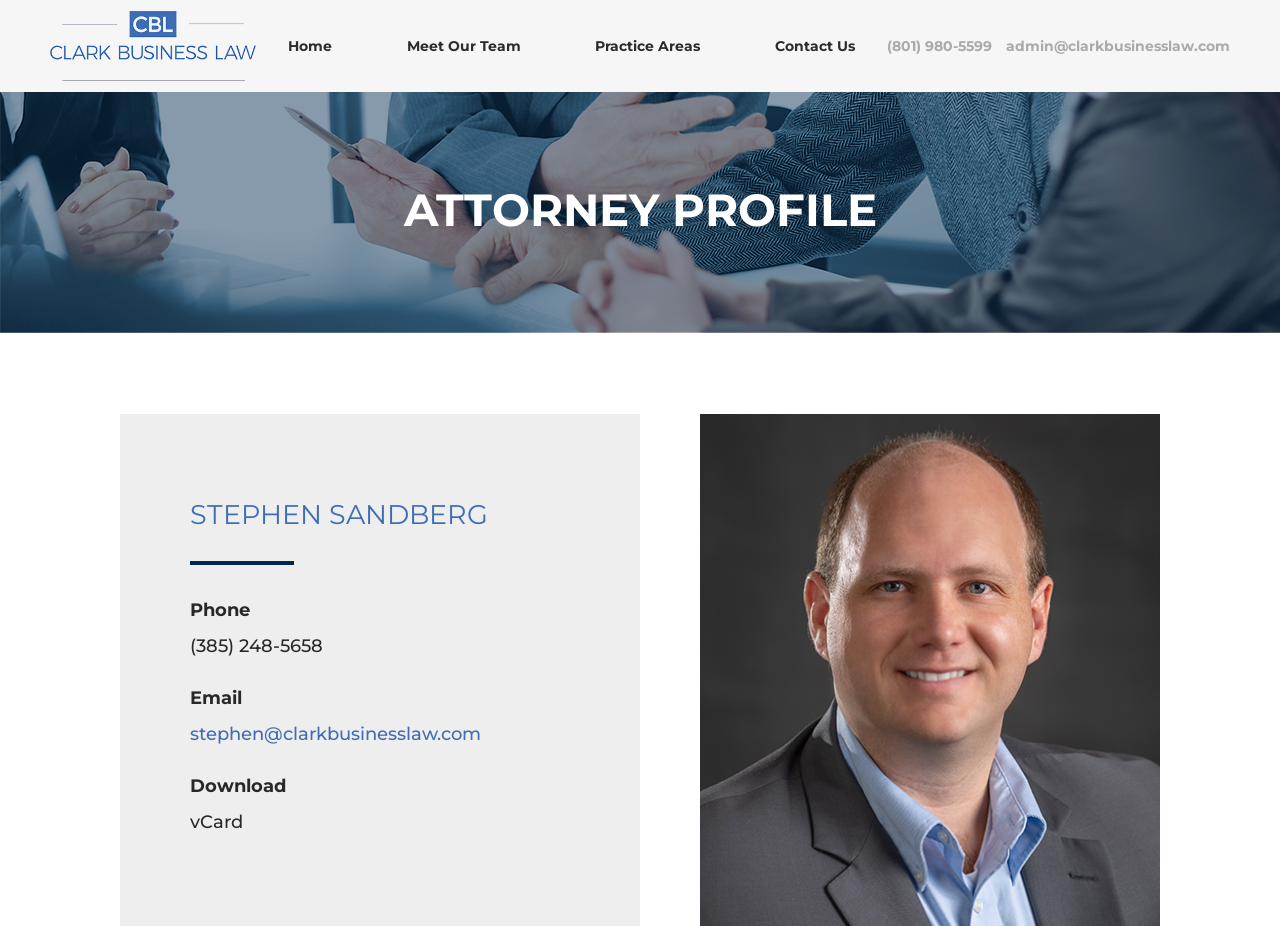Please identify the bounding box coordinates of the region to click in order to complete the task: "email admin@clarkbusinesslaw.com". The coordinates must be four float numbers between 0 and 1, specified as [left, top, right, bottom].

[0.786, 0.04, 0.961, 0.059]